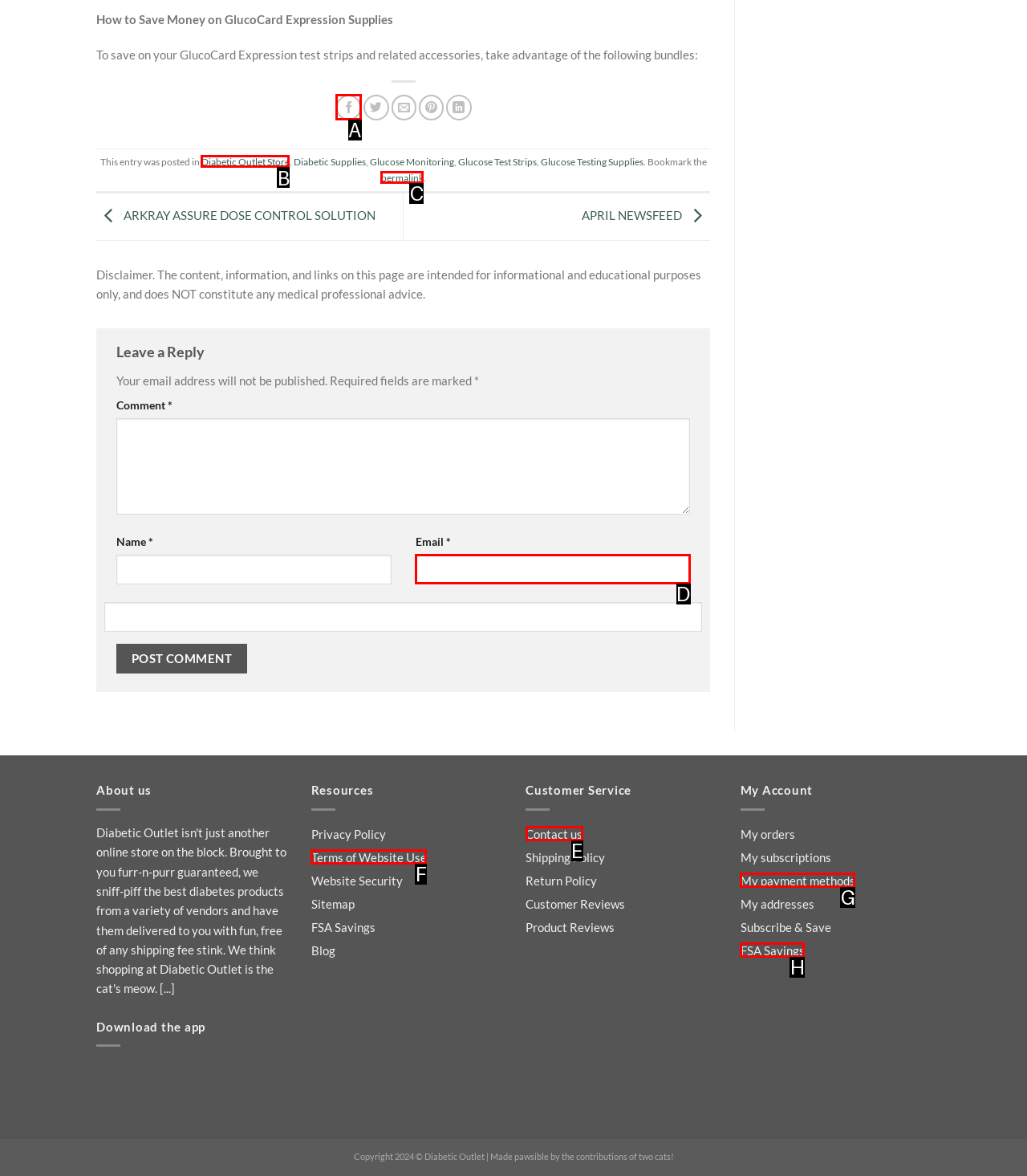With the provided description: parent_node: Email * aria-describedby="email-notes" name="email", select the most suitable HTML element. Respond with the letter of the selected option.

D